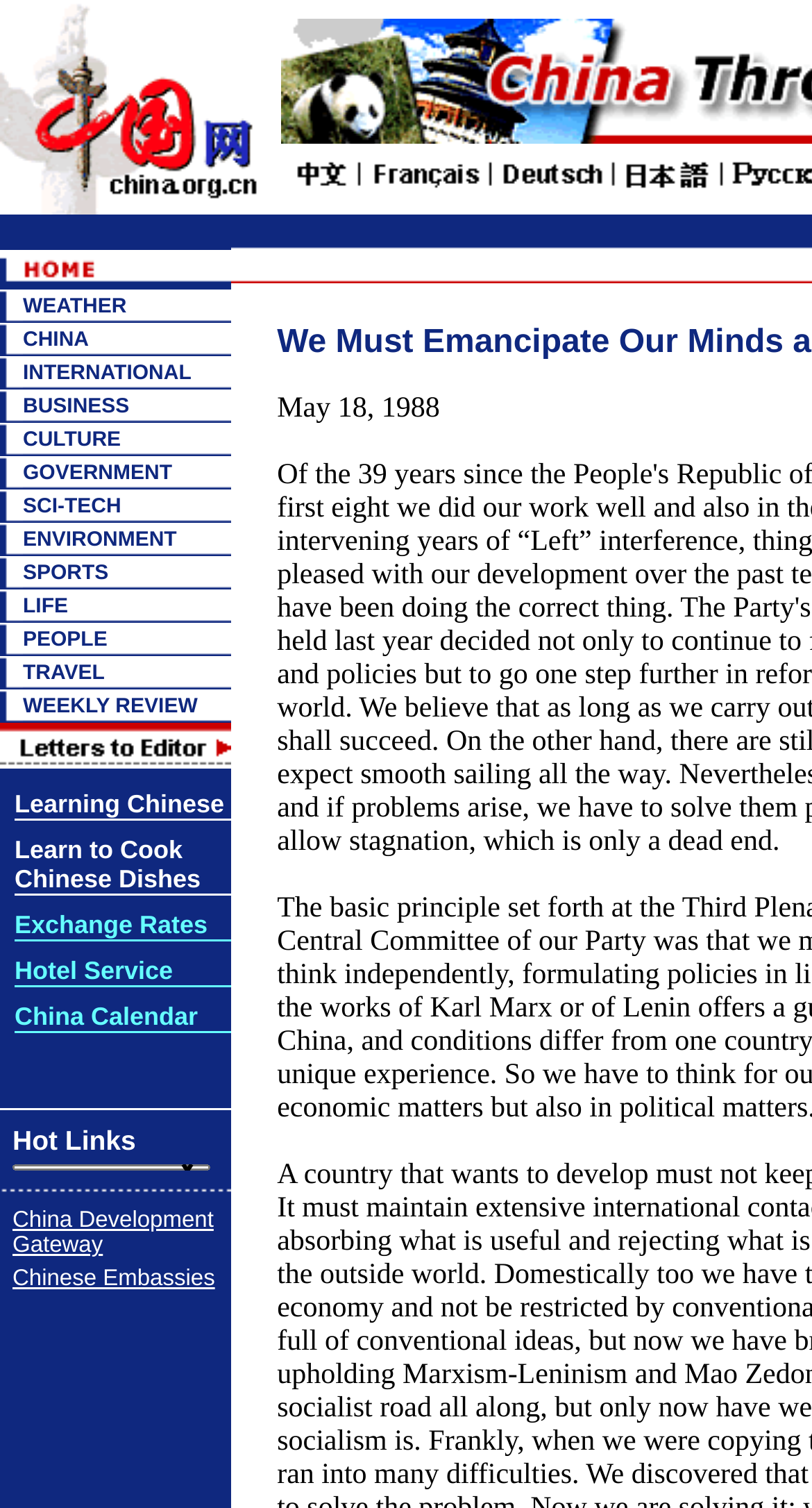Create a detailed narrative of the webpage’s visual and textual elements.

The webpage has a title "We Must Emancipate Our Minds and Think Independently" at the top. Below the title, there is a table with a link and an image. The table has multiple rows, each containing a link and an image. The links are categorized into different sections, including WEATHER, CHINA, INTERNATIONAL, BUSINESS, CULTURE, GOVERNMENT, SCI-TECH, ENVIRONMENT, SPORTS, LIFE, PEOPLE, and TRAVEL. Each section has a corresponding image next to it. The links and images are arranged in a grid-like structure, with multiple columns and rows. The webpage has a total of 12 sections, each with a link and an image, arranged in a compact and organized manner.